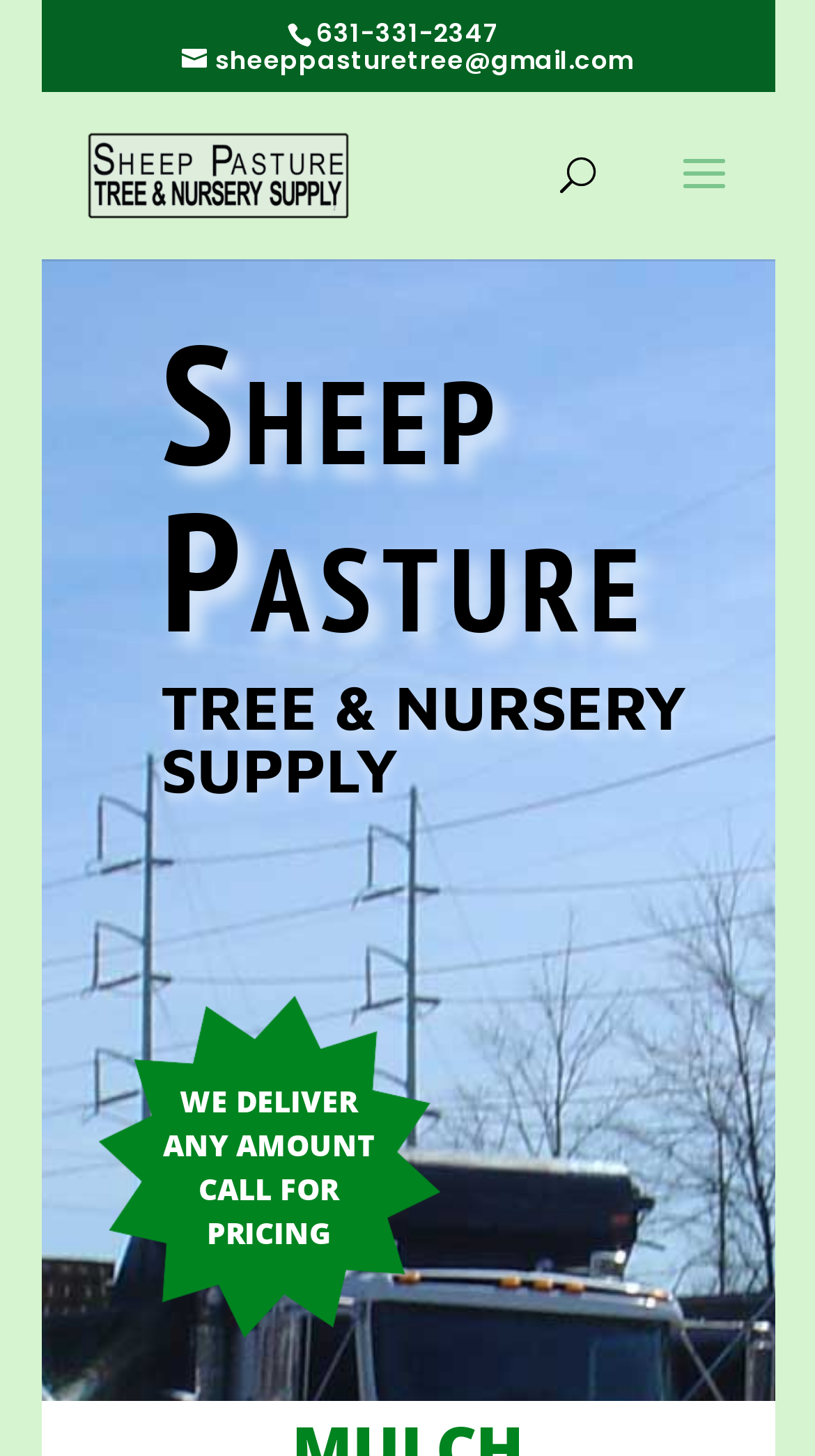What is the purpose of this website?
Please analyze the image and answer the question with as much detail as possible.

I inferred the purpose of the website by looking at the heading elements with the bounding box coordinates [0.198, 0.22, 0.905, 0.464] and [0.198, 0.464, 0.905, 0.564], which contain the text 'Sheep Pasture' and 'TREE & NURSERY SUPPLY', respectively, indicating that the website is related to nursery supplies.